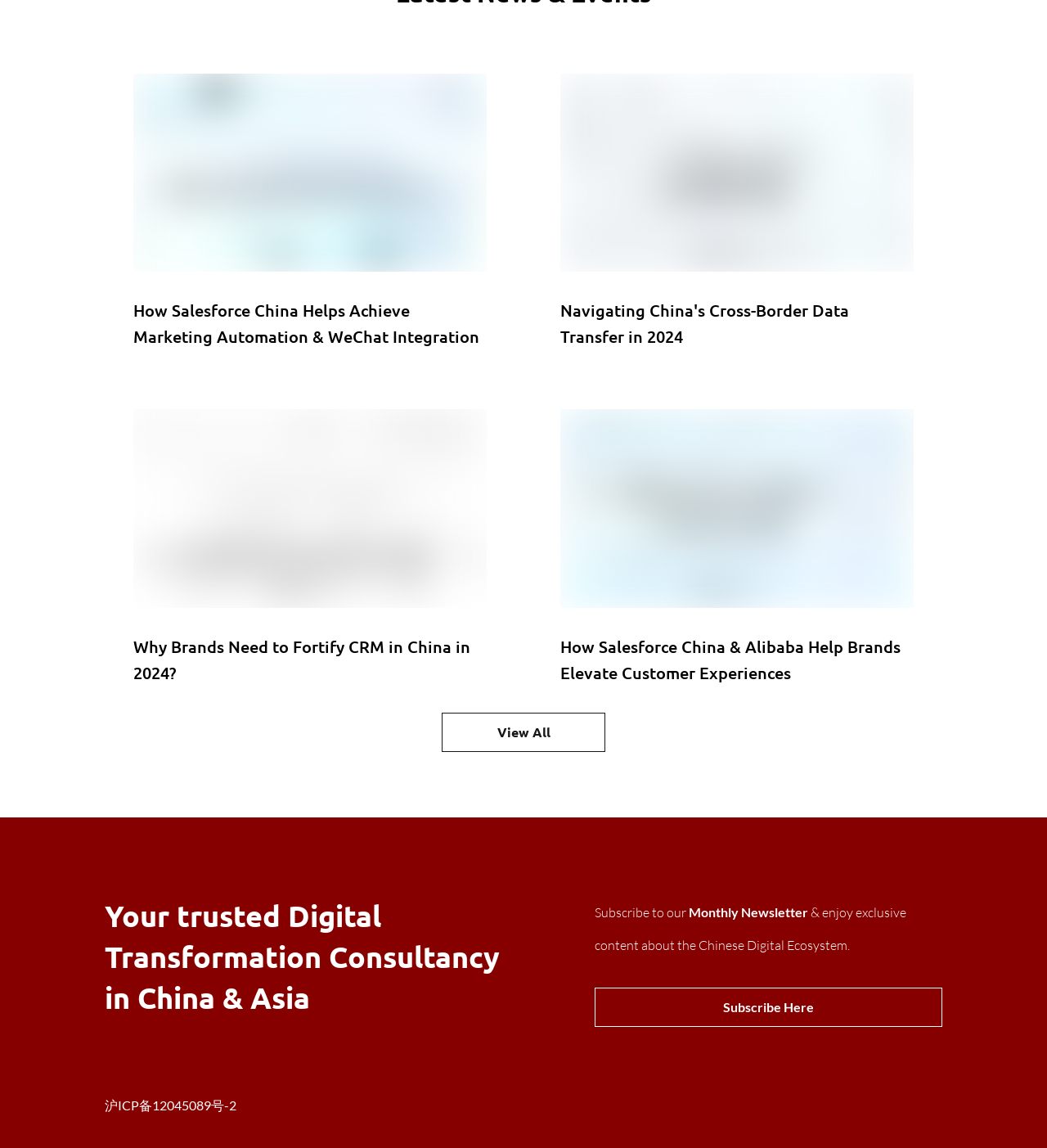What is the purpose of the 'View All' button?
Using the picture, provide a one-word or short phrase answer.

To view more articles